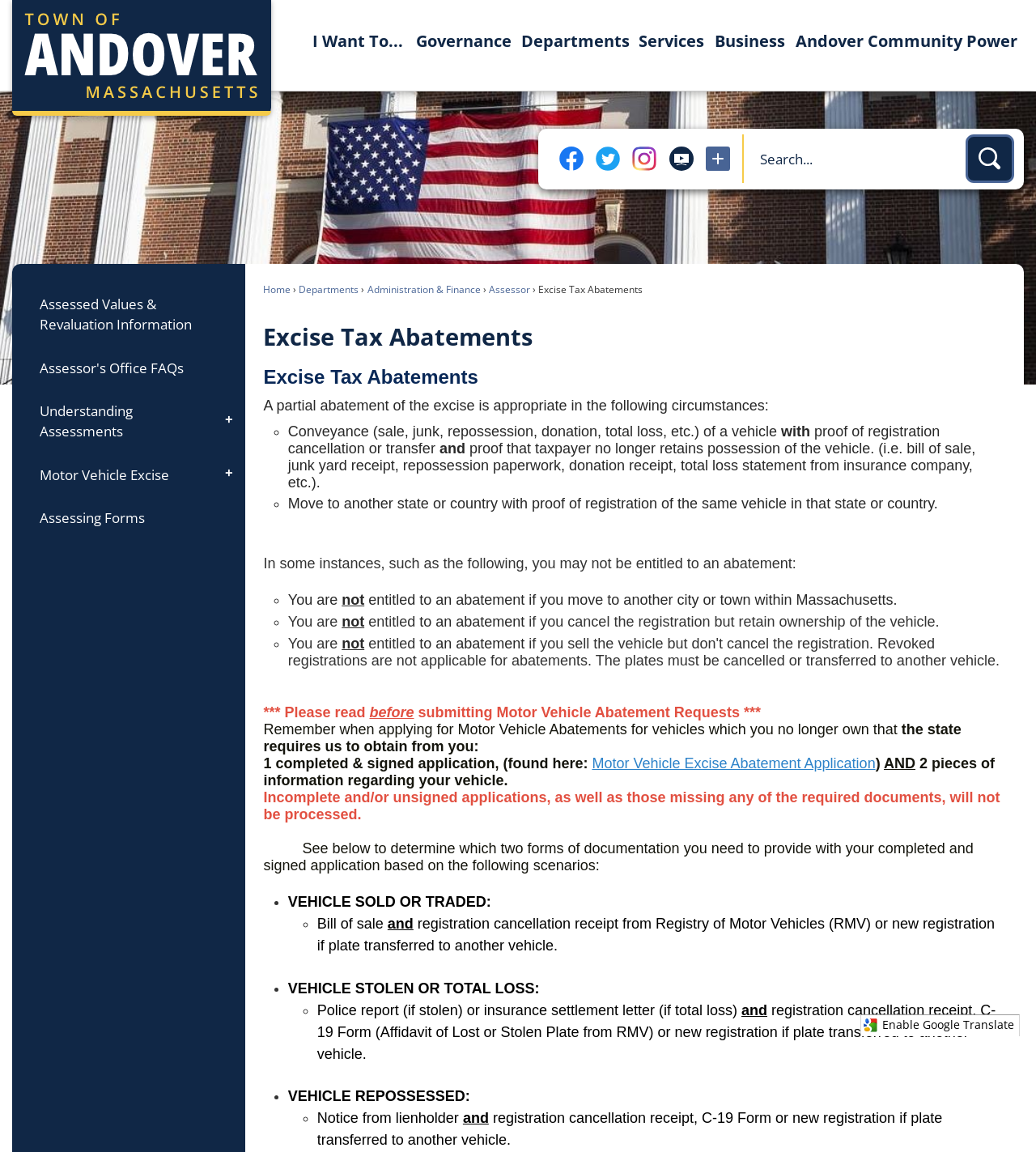Carefully examine the image and provide an in-depth answer to the question: Where can I find the Motor Vehicle Excise Abatement Application?

The Motor Vehicle Excise Abatement Application can be found through the link provided on the webpage, which is labeled as 'Moter Vehicle Excise Abatement Application Opens in new window'.